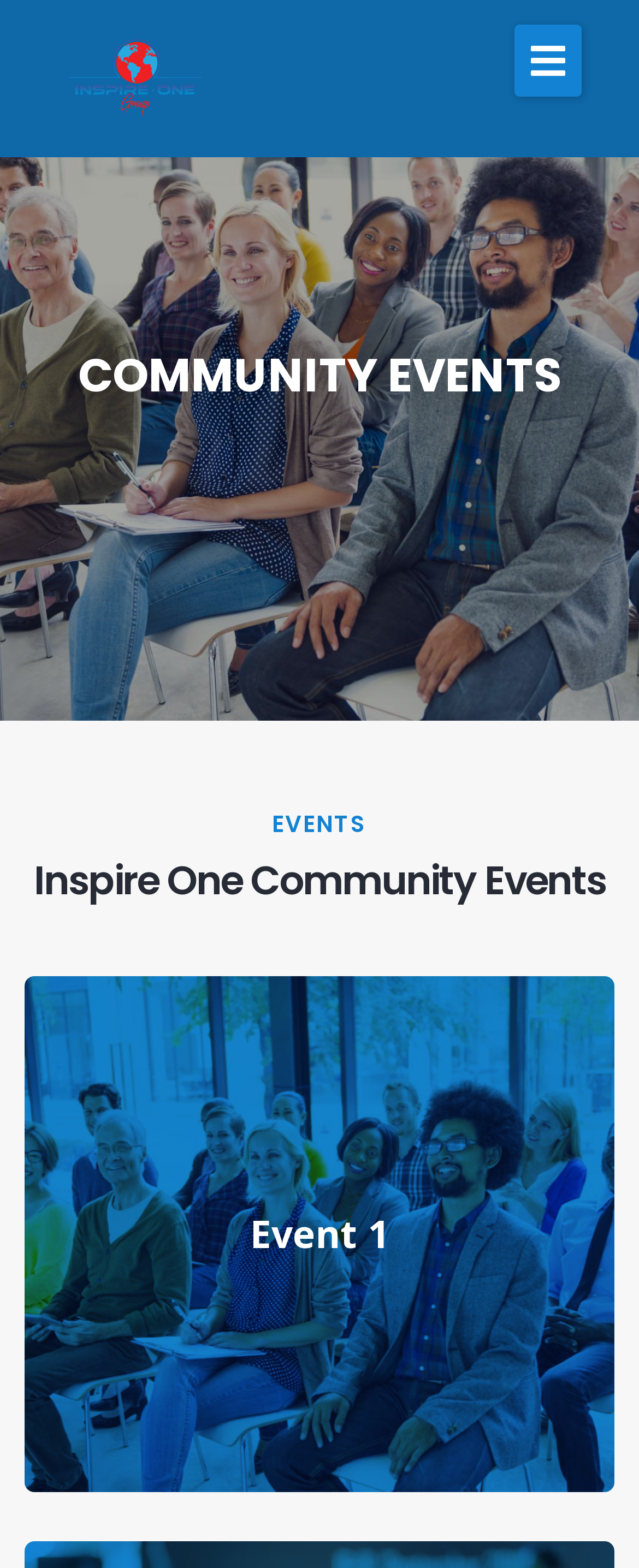Create a detailed narrative of the webpage’s visual and textual elements.

The webpage is about community events, with a focus on the Inspire One Group. At the top left, there is a link with no text. On the top right, there is a button with no text. Below these elements, there is a row of links, including "About Us", "The Inspire One", "Inspire One Radio", "Inspire One TV", and "Magazine", which are aligned horizontally and take up most of the width of the page.

Below this row of links, there is a section labeled "Resources" on the left side of the page. To the right of the "Resources" label, there is a large heading that reads "COMMUNITY EVENTS" in a prominent location. Below this heading, there is another heading that reads "Inspire One Community Events". 

Underneath these headings, there is a large image that takes up most of the width of the page, labeled "Inspire One Community Events jpg file". Below the image, there is a heading that reads "Event 1", which is positioned near the bottom of the page.